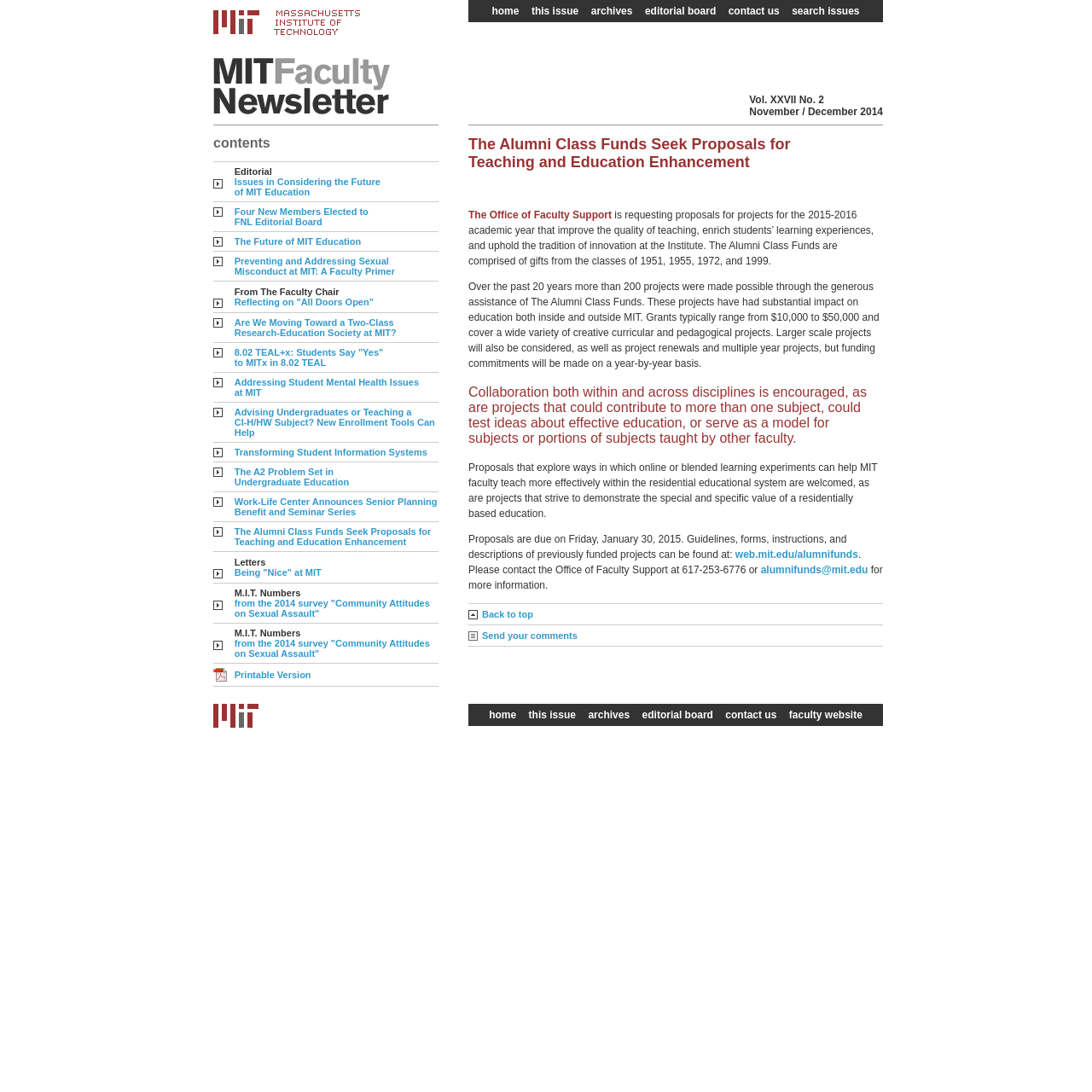Determine the bounding box coordinates of the clickable element to achieve the following action: 'click home'. Provide the coordinates as four float values between 0 and 1, formatted as [left, top, right, bottom].

[0.446, 0.005, 0.479, 0.016]